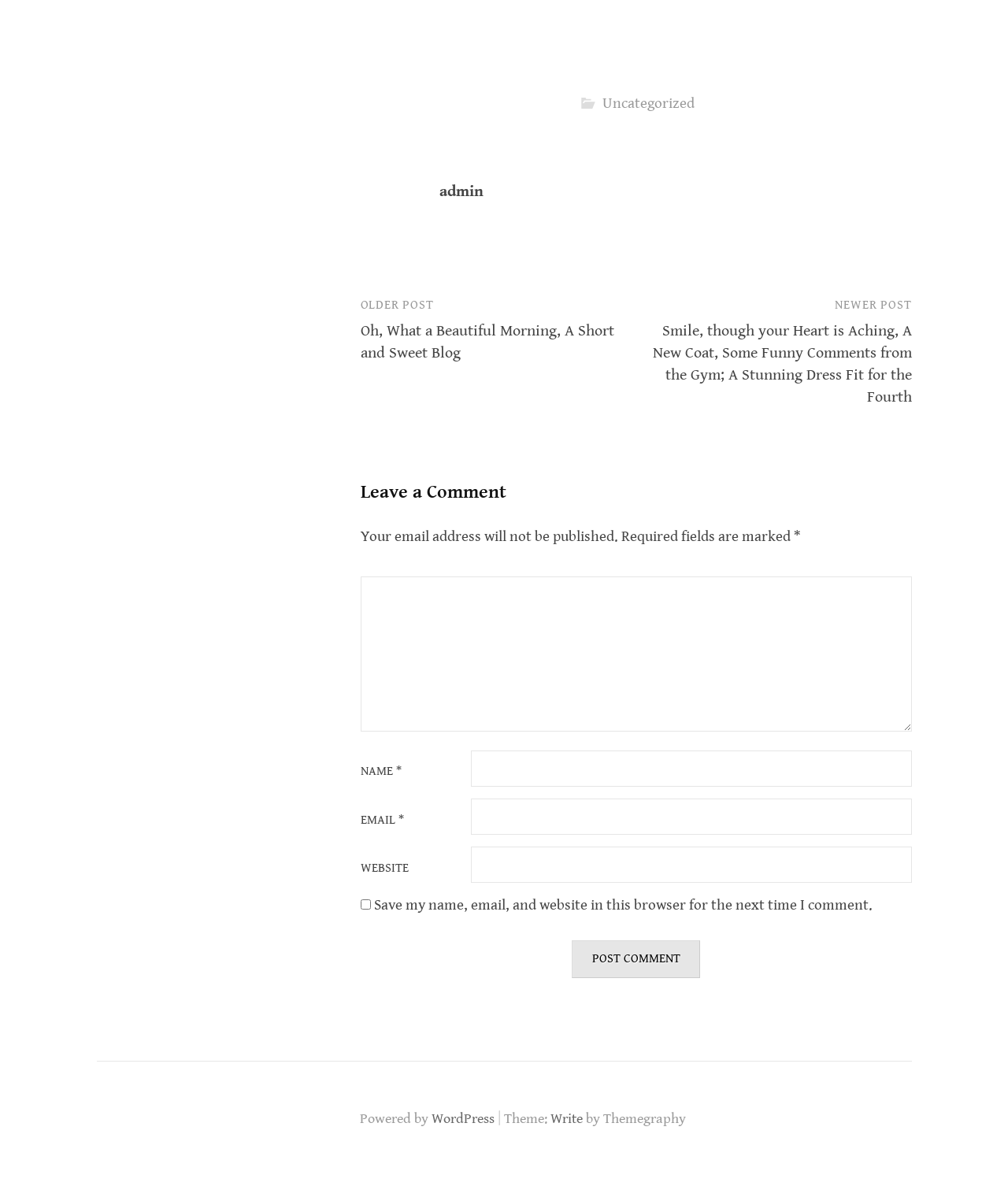Given the element description: "admin", predict the bounding box coordinates of the UI element it refers to, using four float numbers between 0 and 1, i.e., [left, top, right, bottom].

[0.436, 0.154, 0.479, 0.169]